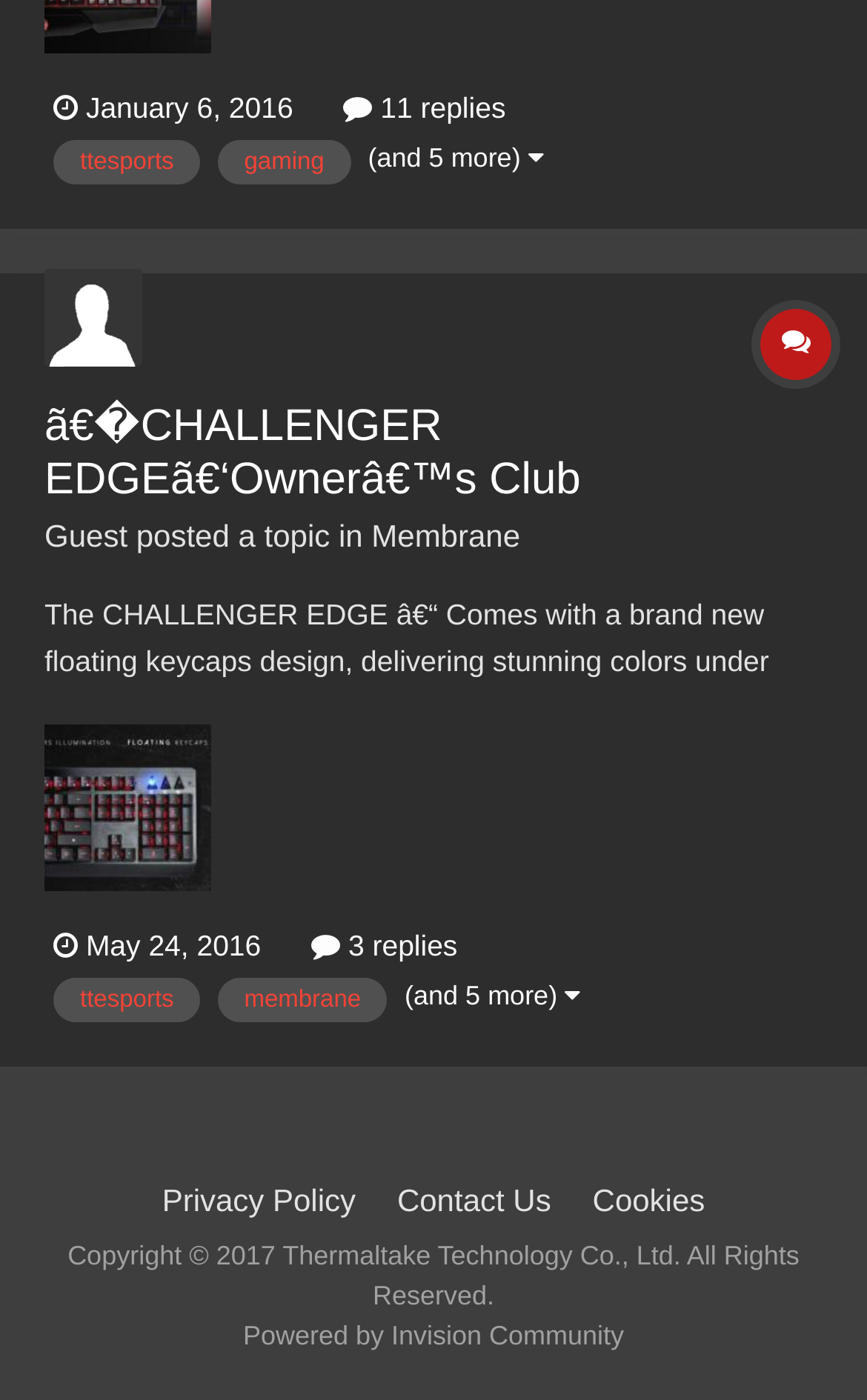What is the name of the community platform that powers this website?
Look at the image and respond with a single word or a short phrase.

Invision Community